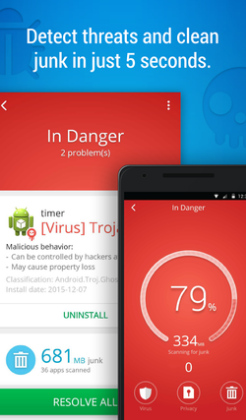What is the purpose of the 'RESOLVE ALL' button?
Refer to the screenshot and deliver a thorough answer to the question presented.

The 'RESOLVE ALL' button is prominently displayed in the interface, suggesting immediate action to rectify the identified issues, including the detected trojan virus and junk data, to protect the device and optimize its performance.